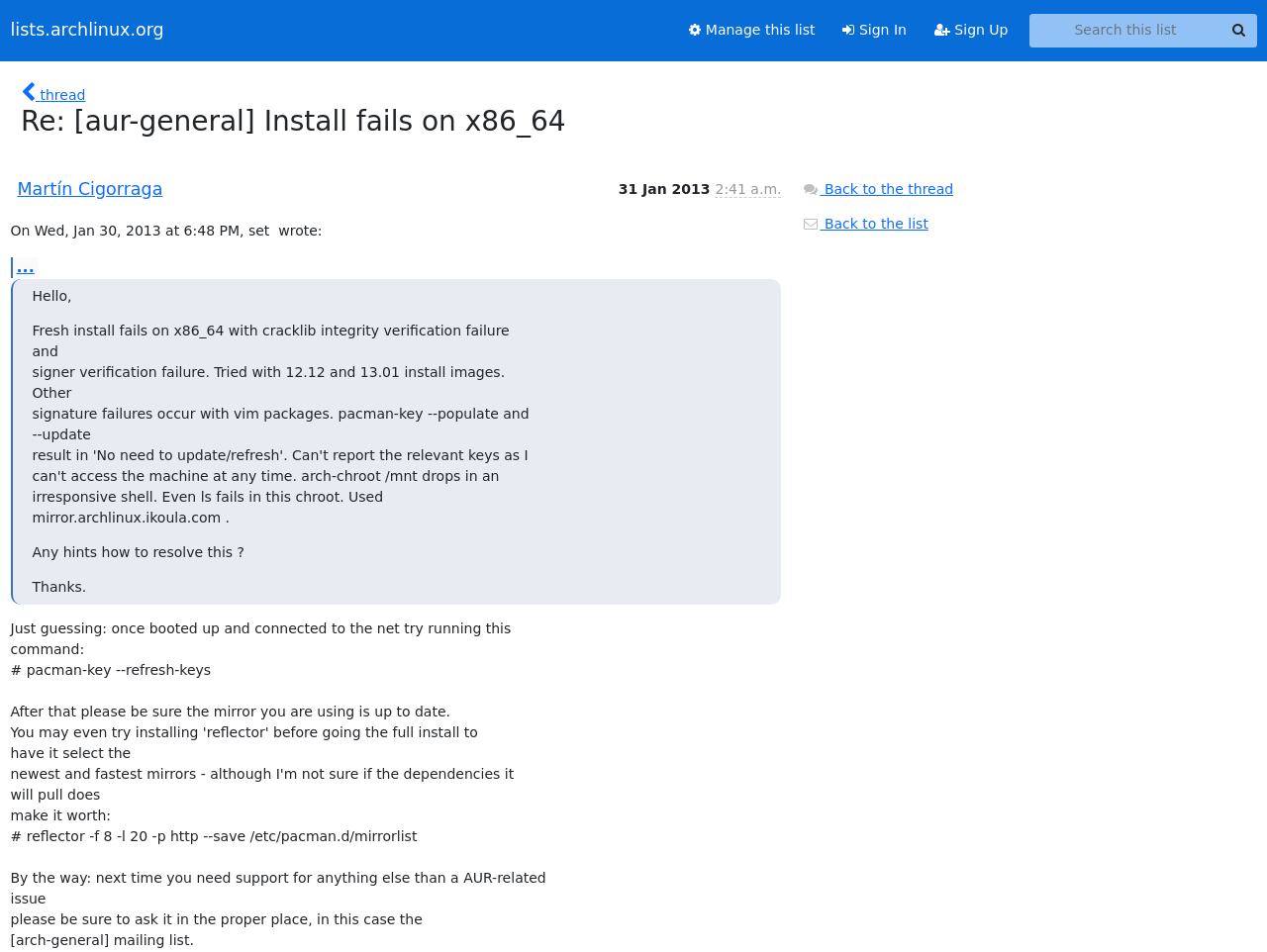Please identify the coordinates of the bounding box for the clickable region that will accomplish this instruction: "Search this list".

[0.812, 0.015, 0.992, 0.049]